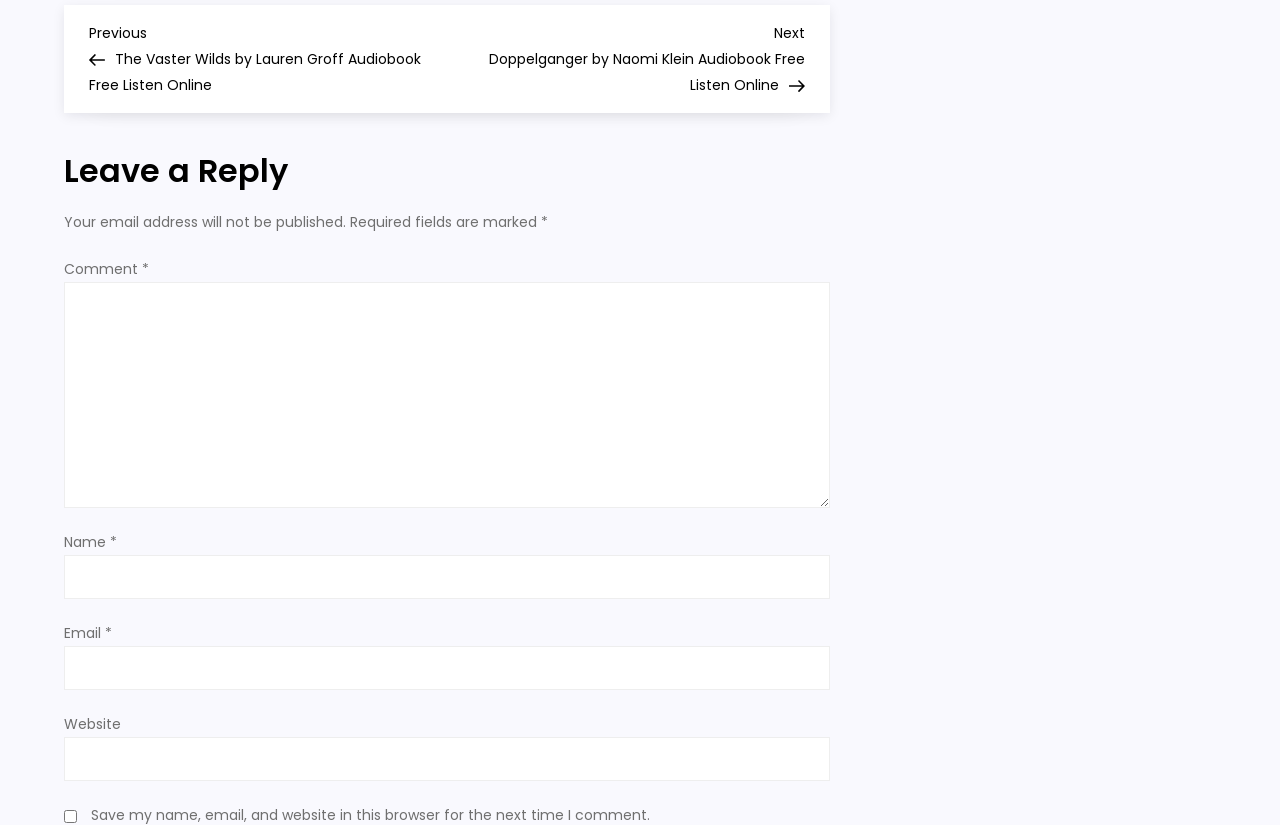Ascertain the bounding box coordinates for the UI element detailed here: "parent_node: Comment * name="comment"". The coordinates should be provided as [left, top, right, bottom] with each value being a float between 0 and 1.

[0.05, 0.342, 0.649, 0.616]